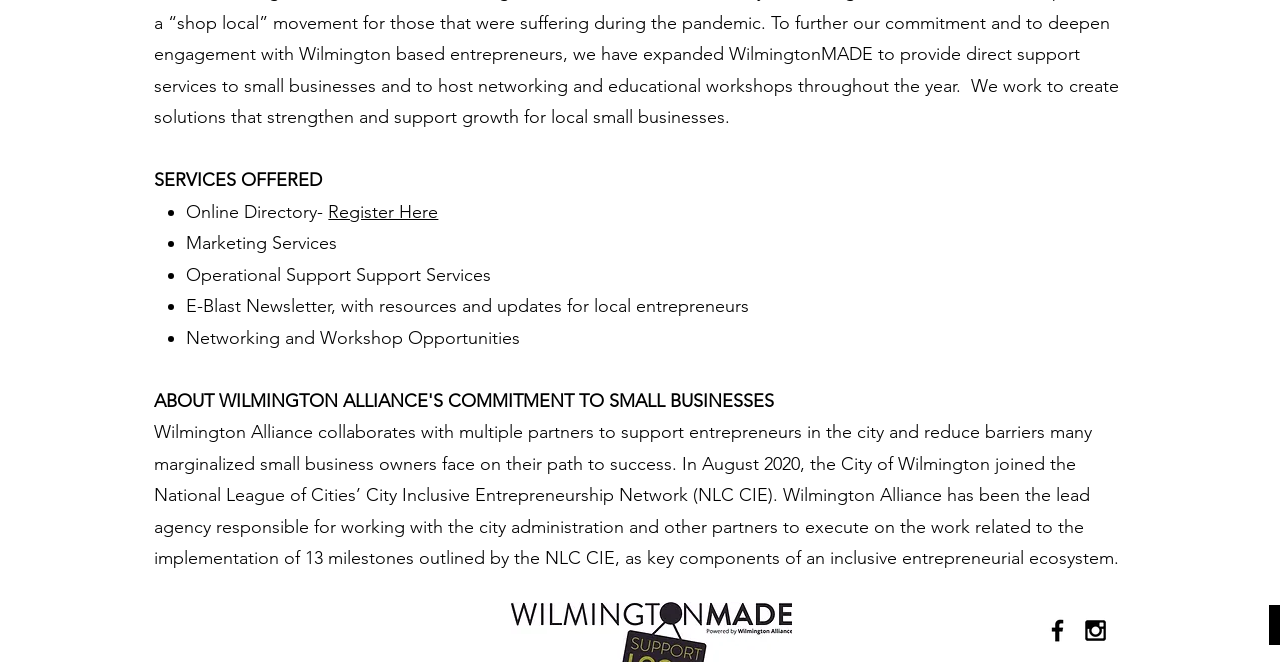Using the provided element description: "aria-label="Black Instagram Icon"", identify the bounding box coordinates. The coordinates should be four floats between 0 and 1 in the order [left, top, right, bottom].

[0.845, 0.93, 0.867, 0.974]